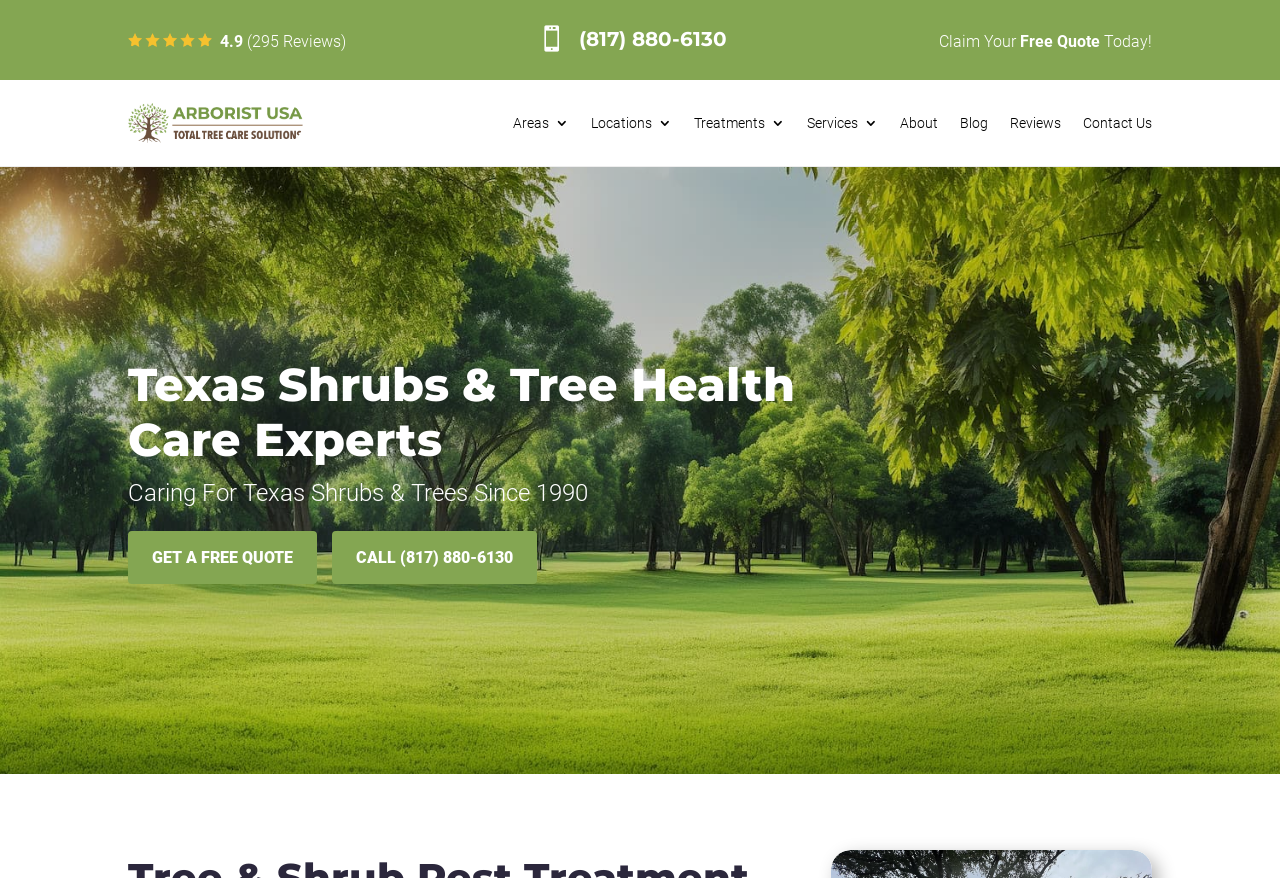Locate the bounding box coordinates of the element's region that should be clicked to carry out the following instruction: "Browse products". The coordinates need to be four float numbers between 0 and 1, i.e., [left, top, right, bottom].

None